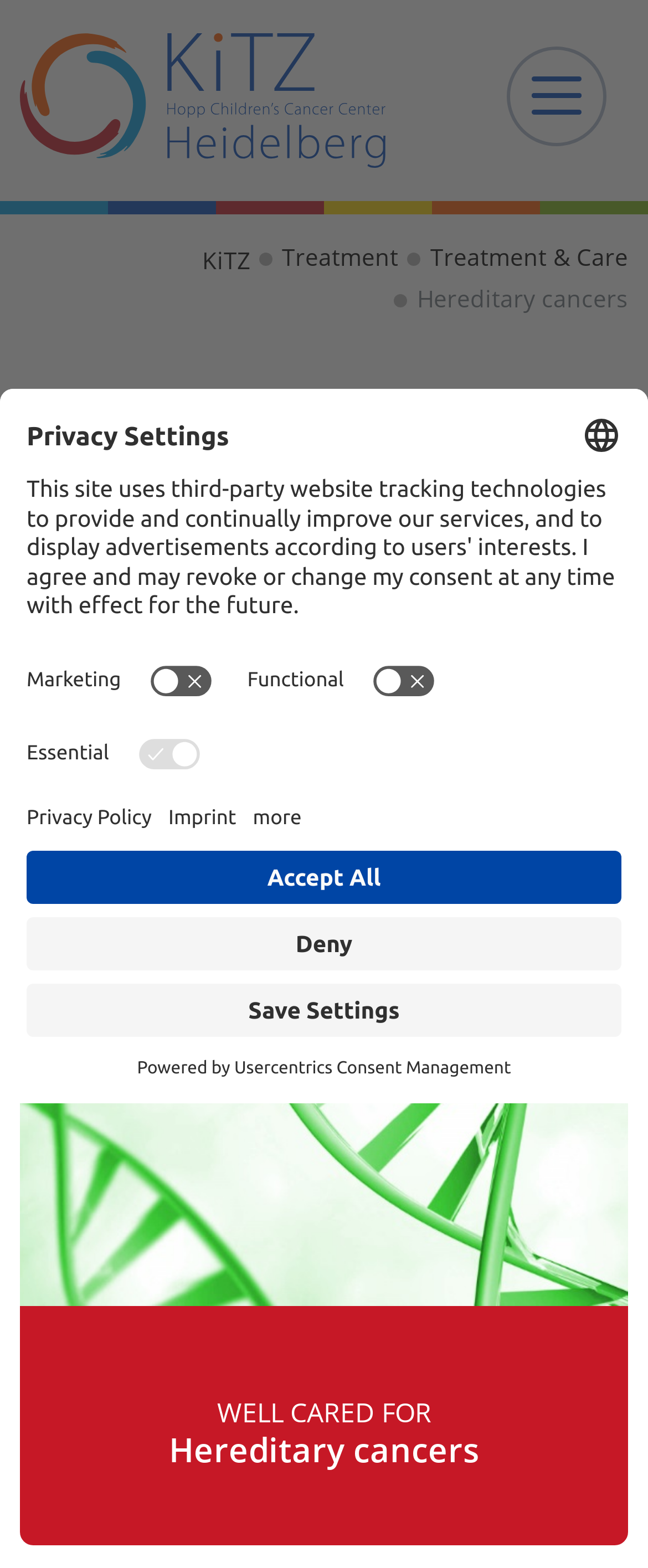Identify the bounding box coordinates of the clickable region required to complete the instruction: "Click the link to Hopp Children's Cancer Center Heidelberg". The coordinates should be given as four float numbers within the range of 0 and 1, i.e., [left, top, right, bottom].

[0.031, 0.051, 0.595, 0.074]